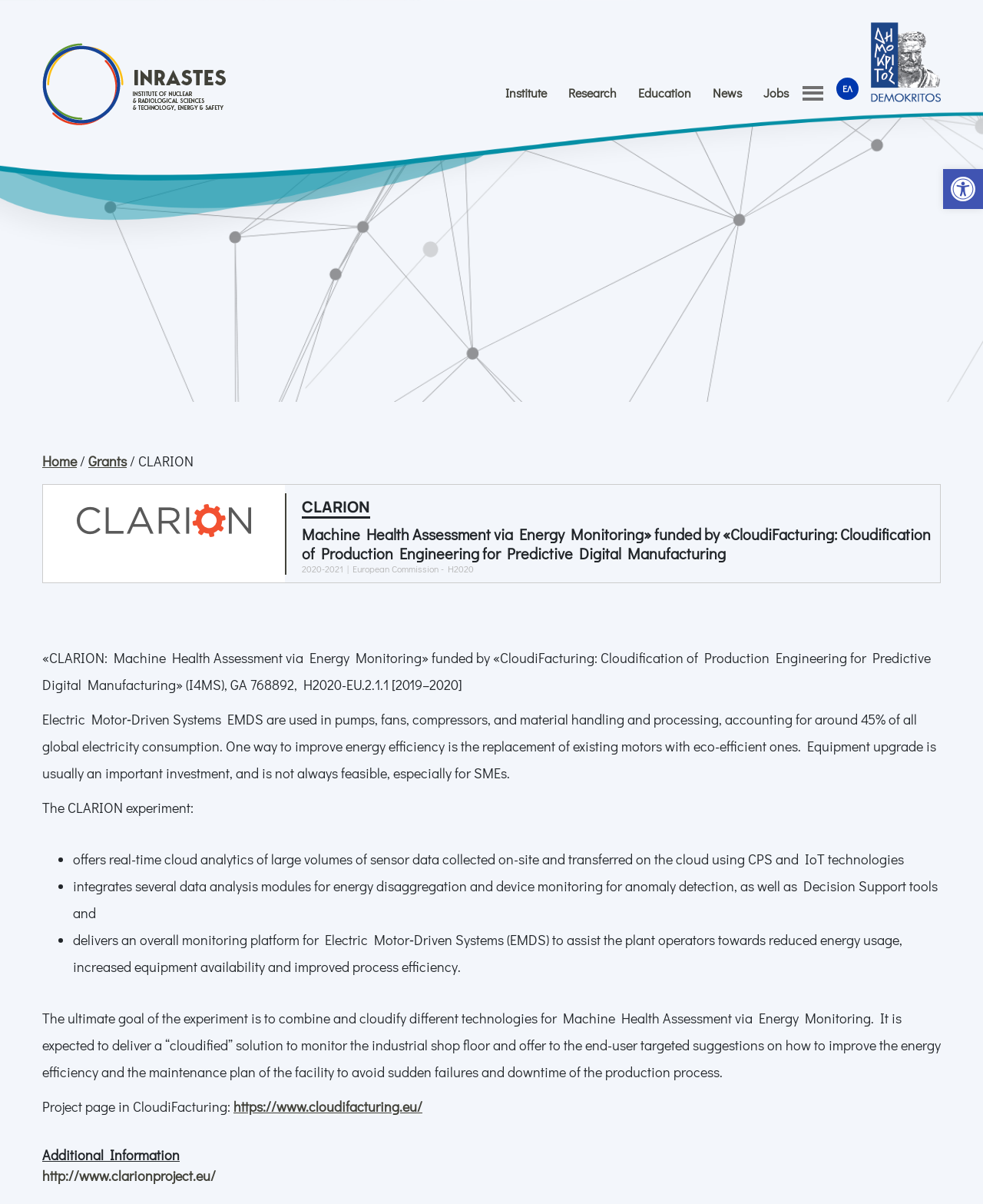Summarize the webpage with a detailed and informative caption.

The webpage is the official website of CLARION-INRASTES, an institute focused on research and education. At the top right corner, there is a toolbar link "Open toolbar" accompanied by an image. Below it, there are six main links: "Institute", "Research", "Education", "News", "Jobs", and a button with no text. To the right of these links, there is a language selection link "ΕΛ" and a generic element "Web Site Demokritos" with a link "ΕΚΕΦΕ Δημόκριτος" and an image.

On the left side, there is a navigation menu with links "Home", "Grants", and "CLARION" separated by static text elements. Below the navigation menu, there is a CLARION logo image and a heading "CLARION". 

The main content of the webpage is divided into sections. The first section describes a project "Machine Health Assessment via Energy Monitoring" funded by the European Commission. The project description is followed by a section explaining the importance of energy efficiency in Electric Motor‐Driven Systems. 

The next section, "The CLARION experiment:", is a list of bullet points describing the project's features, including real-time cloud analytics, data analysis modules, and decision support tools. 

The final section describes the ultimate goal of the experiment, which is to combine and cloudify different technologies for Machine Health Assessment via Energy Monitoring. There are also links to the project page in CloudiFacturing and additional information about the project.